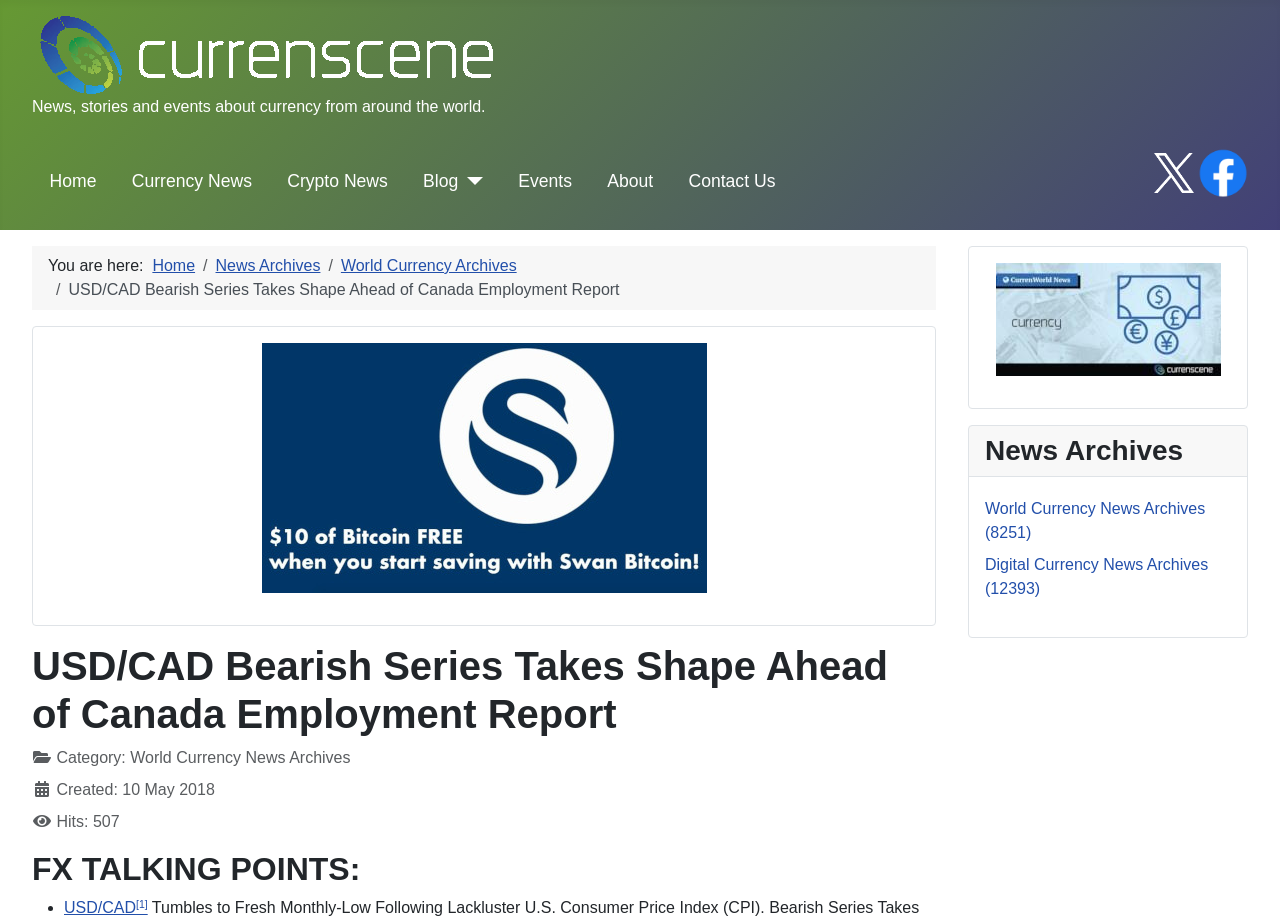Utilize the information from the image to answer the question in detail:
What is the title of the news article?

The title of the news article can be found in the heading element, which is located below the main menu and above the news content. It is also mentioned in the StaticText element with the same text.